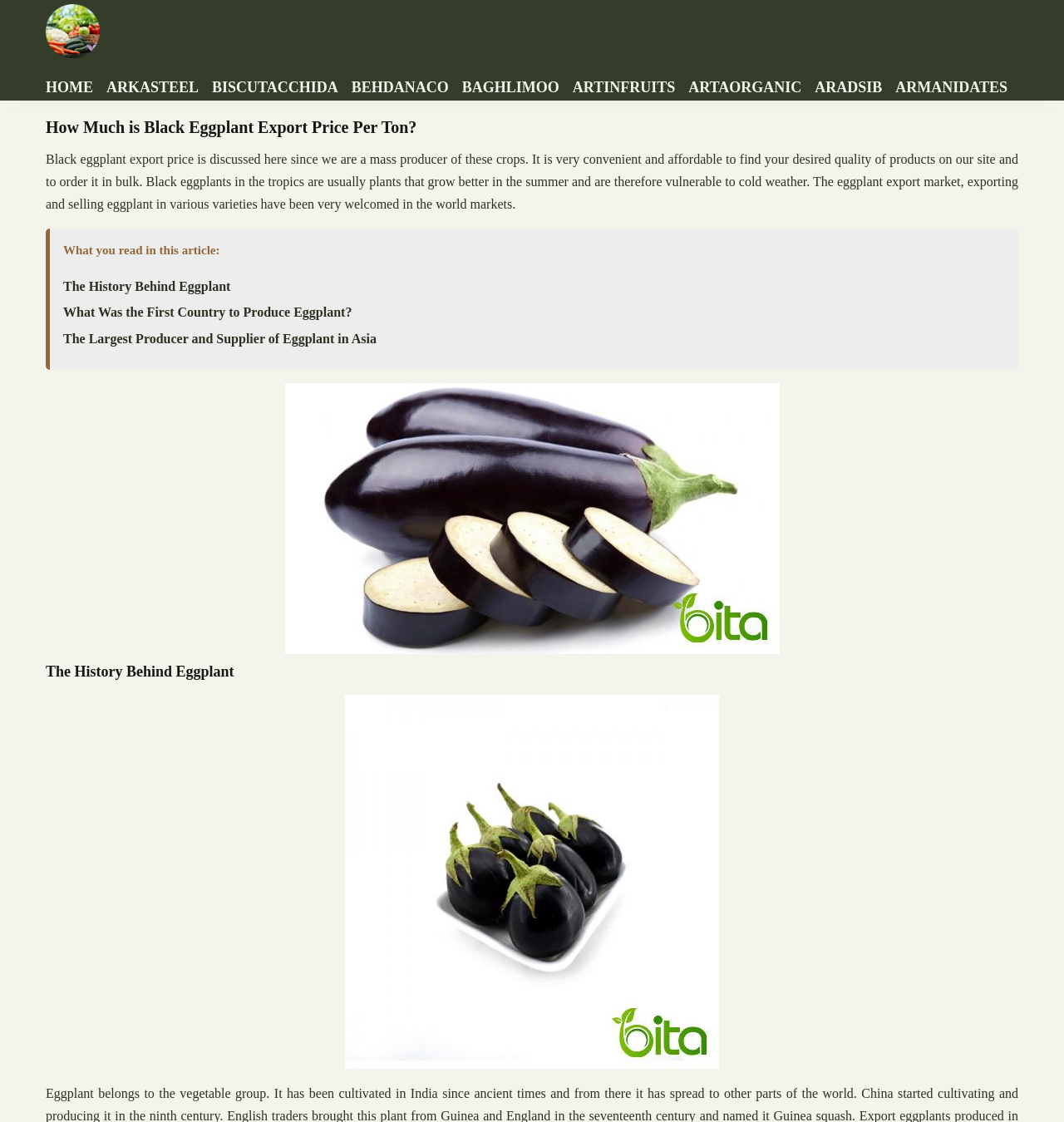Provide the bounding box coordinates of the section that needs to be clicked to accomplish the following instruction: "Learn about the Largest Producer and Supplier of Eggplant in Asia."

[0.059, 0.296, 0.354, 0.309]